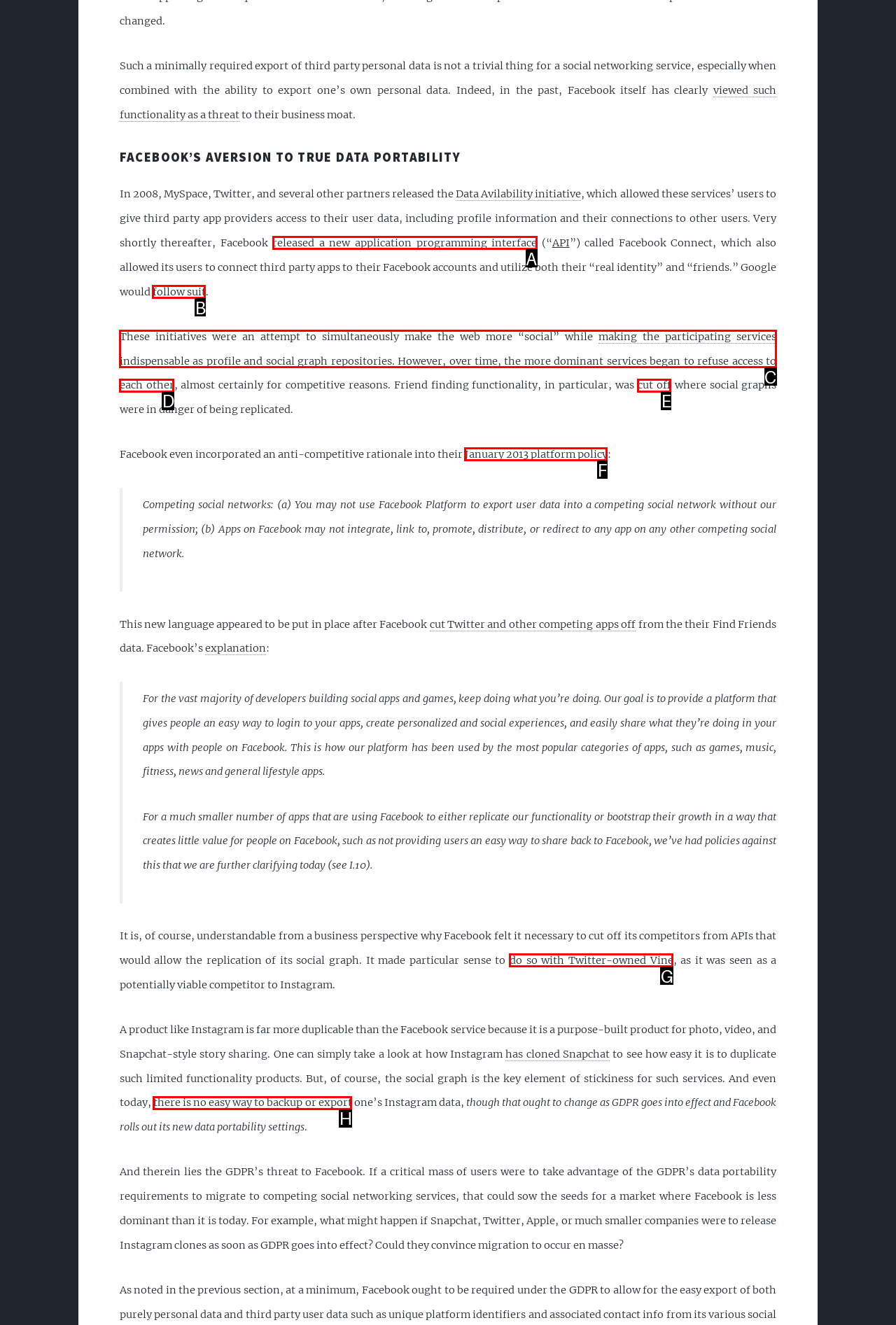Identify the correct lettered option to click in order to perform this task: read the January 2013 platform policy. Respond with the letter.

F